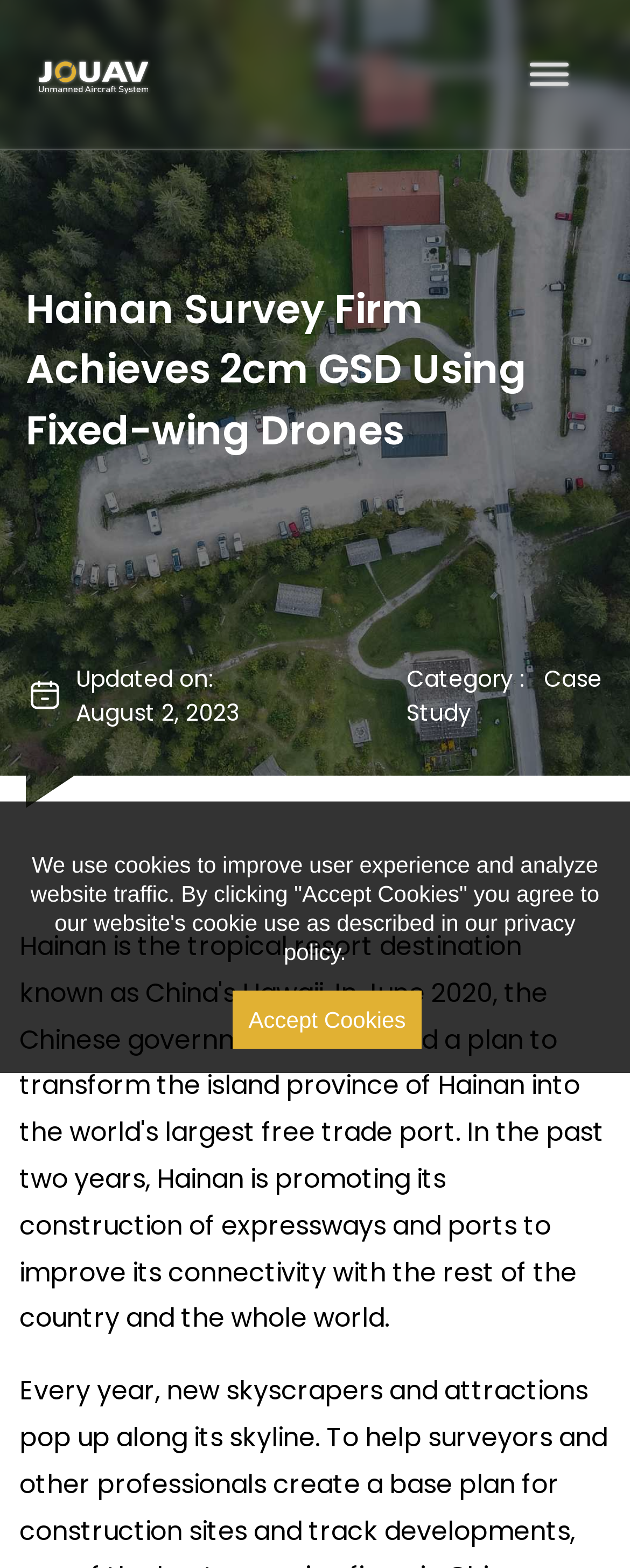Please locate and generate the primary heading on this webpage.

Hainan Survey Firm Achieves 2cm GSD Using Fixed-wing Drones